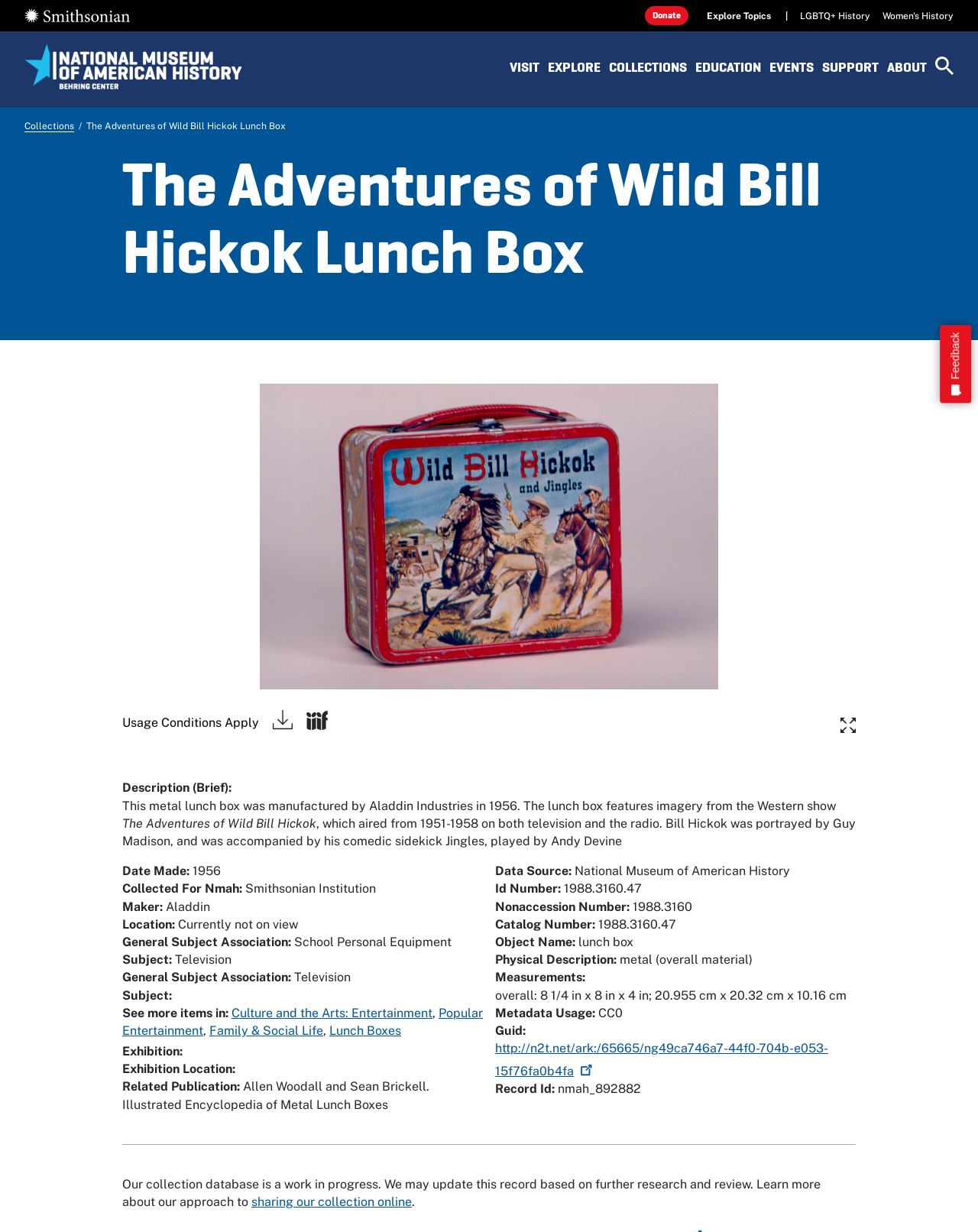Can you look at the image and give a comprehensive answer to the question:
Who played the role of Bill Hickok in the Western show?

The answer can be found in the description of the lunch box, which states that Bill Hickok was portrayed by Guy Madison.